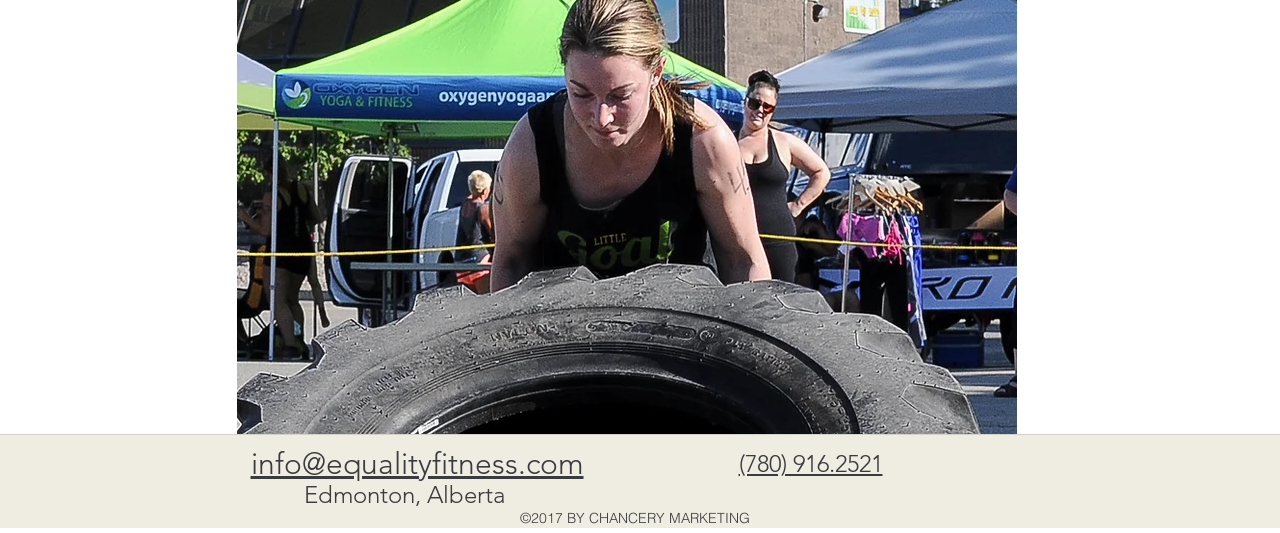What is the copyright year of the website?
Please answer the question with as much detail as possible using the screenshot.

I found the copyright year by looking at the text at the bottom of the page, where I saw '©2017 BY CHANCERY MARKETING' listed as the copyright information.